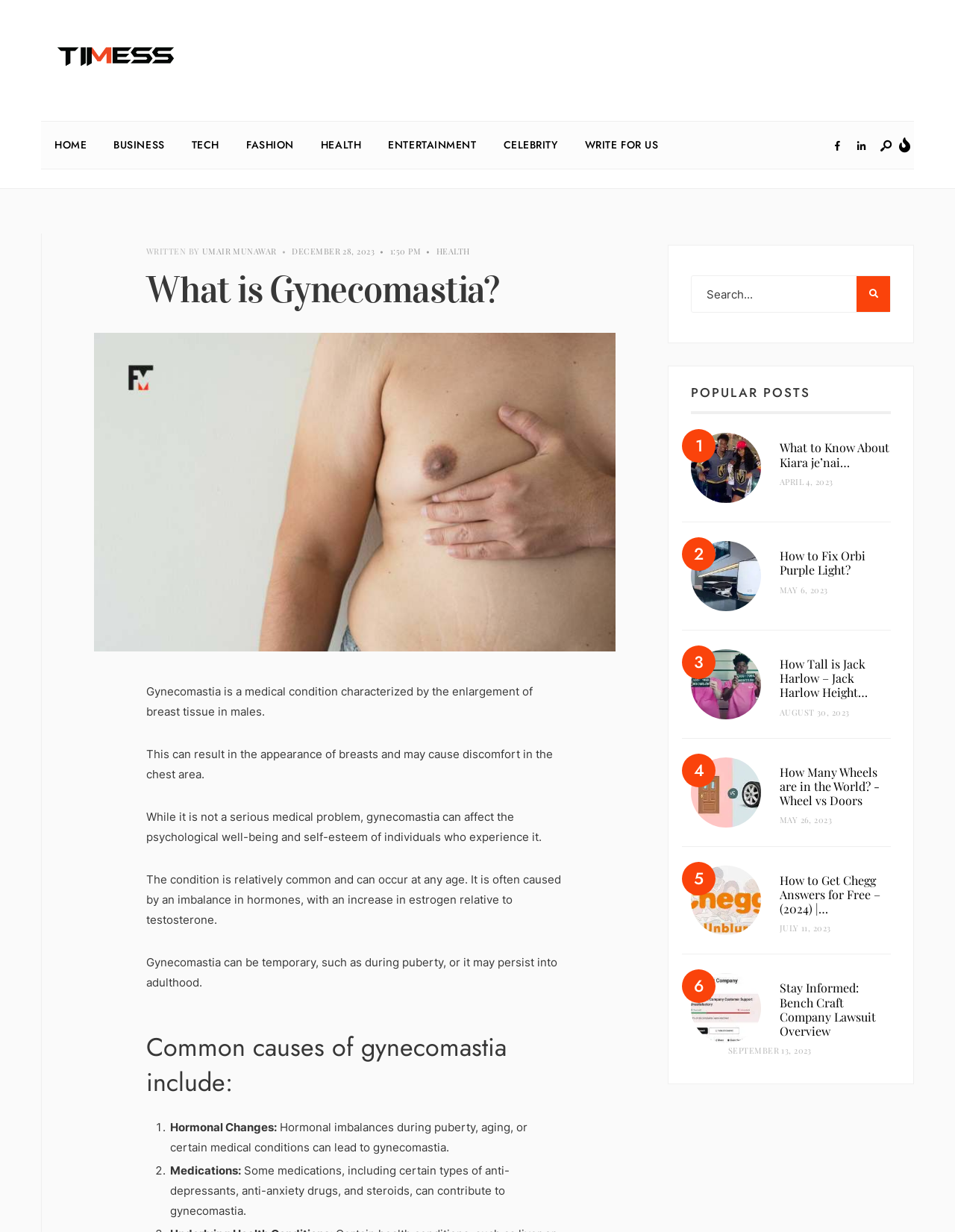Identify the bounding box of the HTML element described as: "Write For Us".

[0.598, 0.101, 0.703, 0.134]